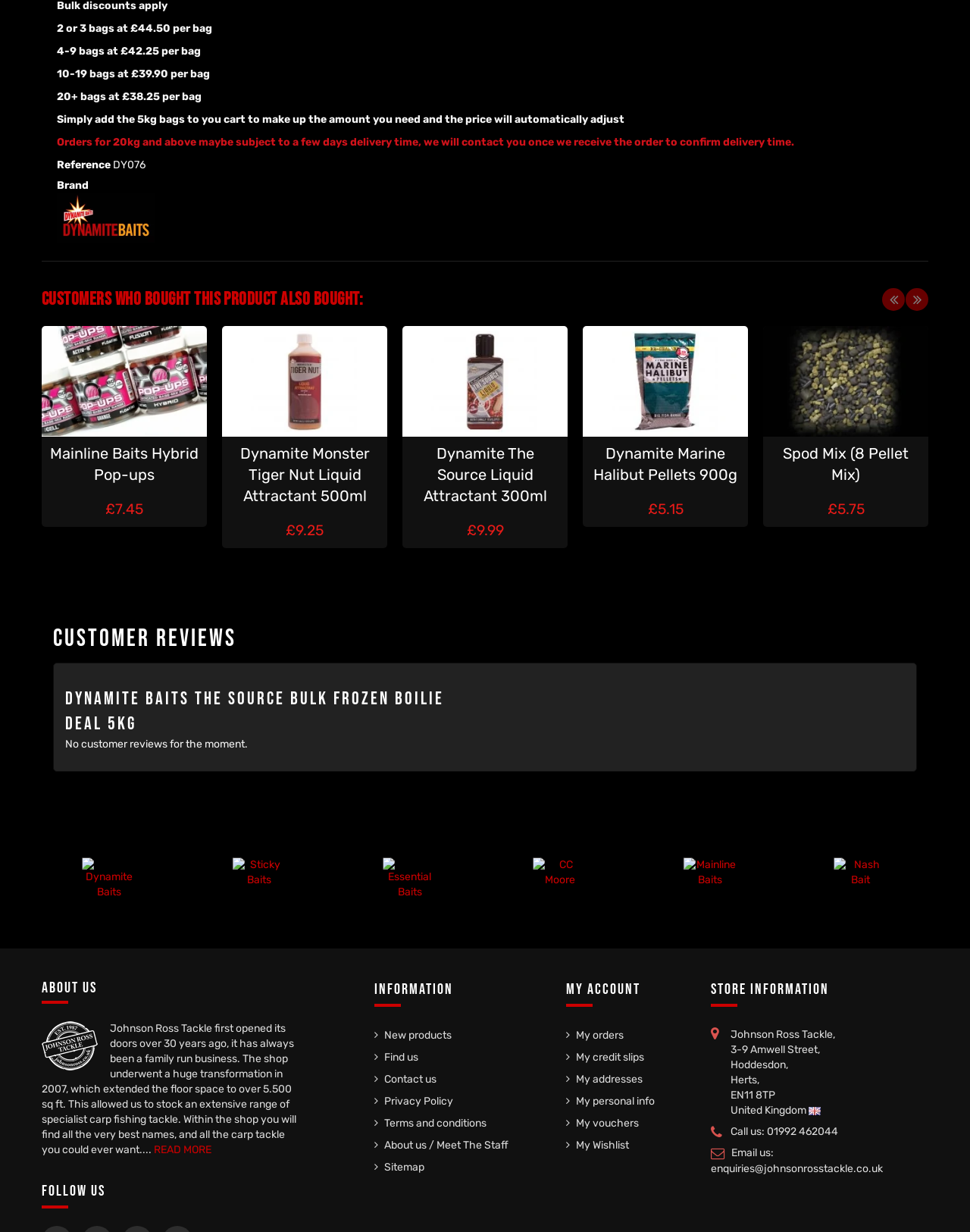Determine the bounding box coordinates of the region that needs to be clicked to achieve the task: "Choose the 'Dynamite Baits' brand".

[0.035, 0.66, 0.19, 0.767]